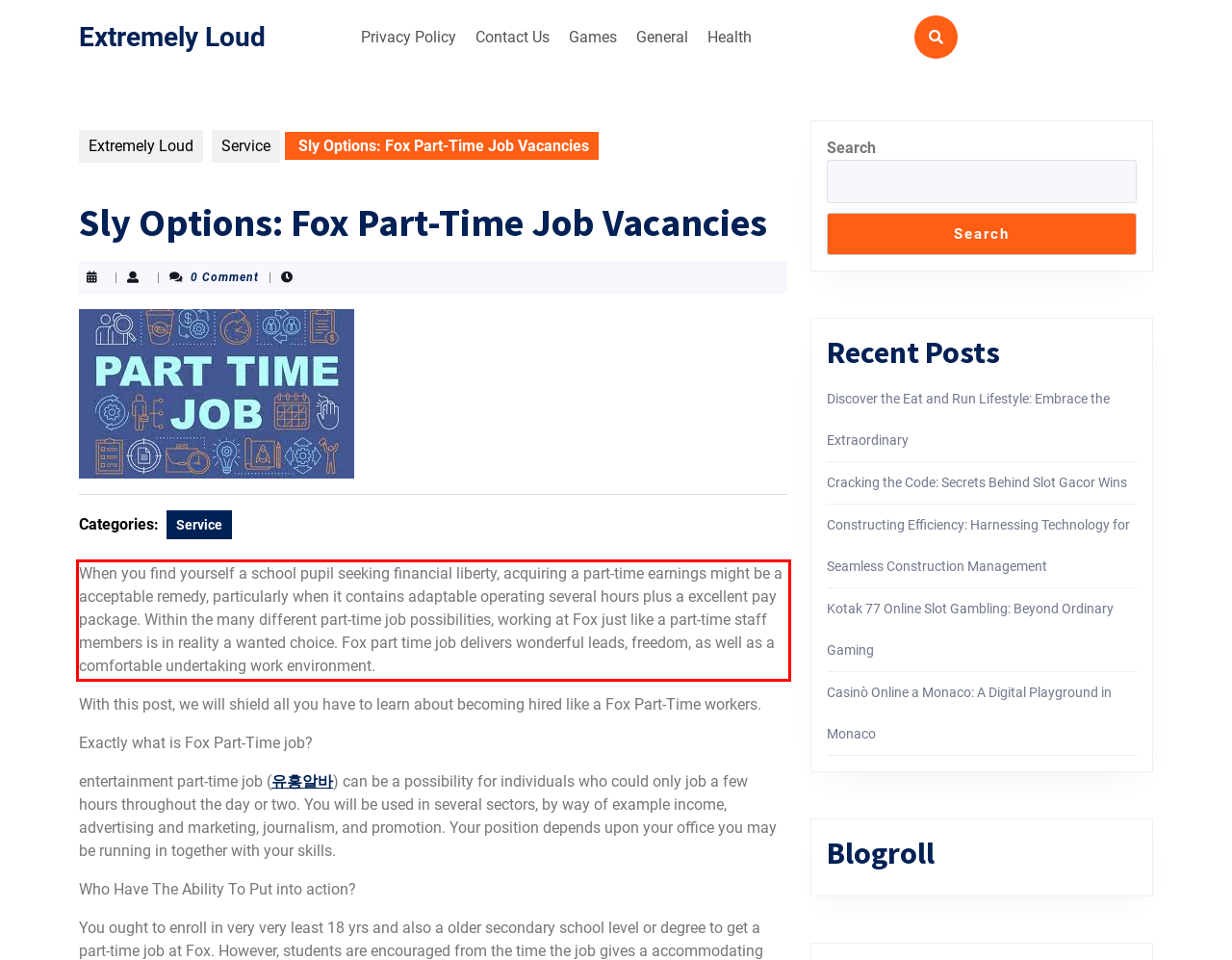Within the screenshot of the webpage, locate the red bounding box and use OCR to identify and provide the text content inside it.

When you find yourself a school pupil seeking financial liberty, acquiring a part-time earnings might be a acceptable remedy, particularly when it contains adaptable operating several hours plus a excellent pay package. Within the many different part-time job possibilities, working at Fox just like a part-time staff members is in reality a wanted choice. Fox part time job delivers wonderful leads, freedom, as well as a comfortable undertaking work environment.